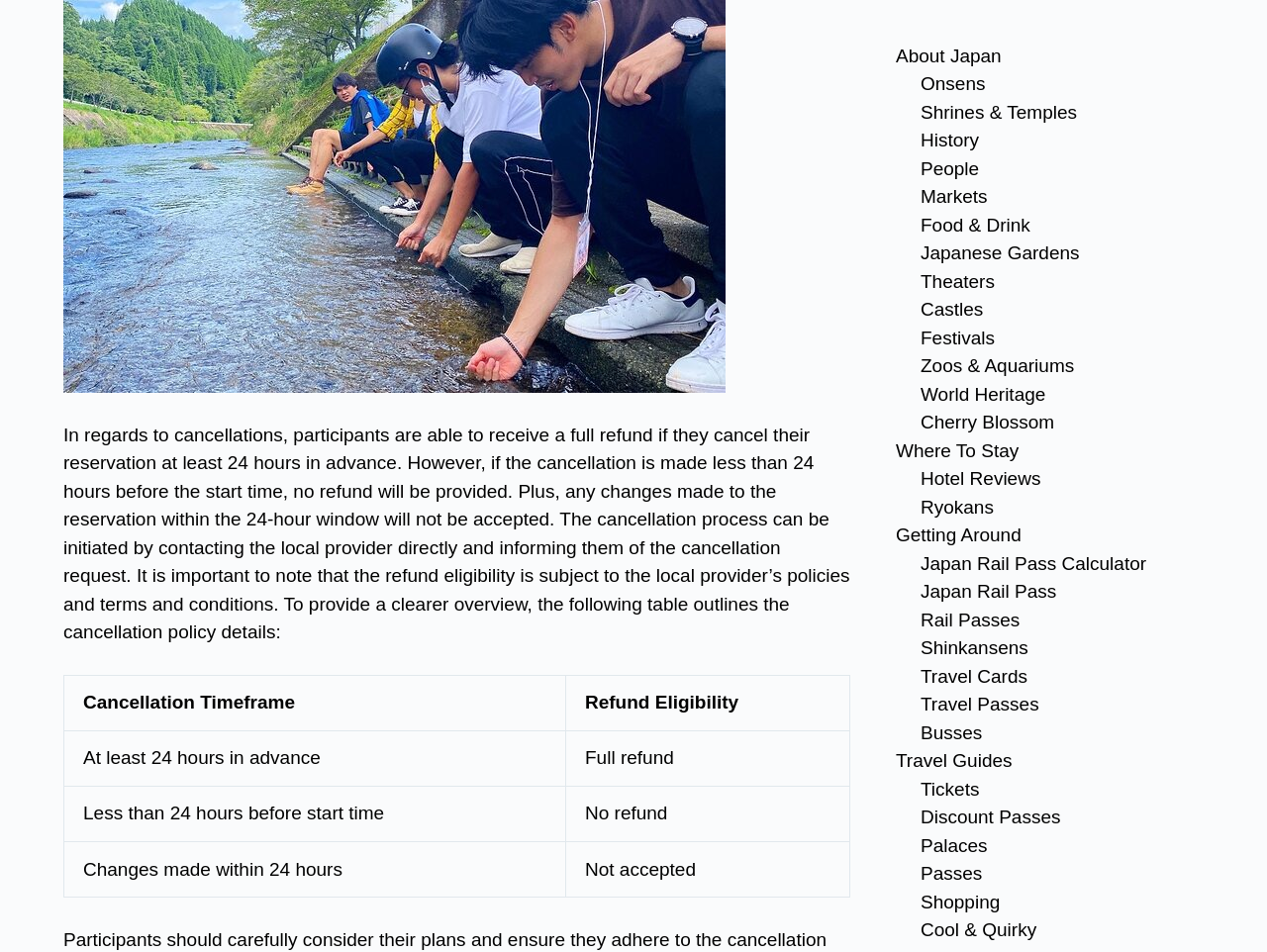Please predict the bounding box coordinates of the element's region where a click is necessary to complete the following instruction: "Explore 'Japan Rail Pass Calculator'". The coordinates should be represented by four float numbers between 0 and 1, i.e., [left, top, right, bottom].

[0.727, 0.581, 0.905, 0.603]